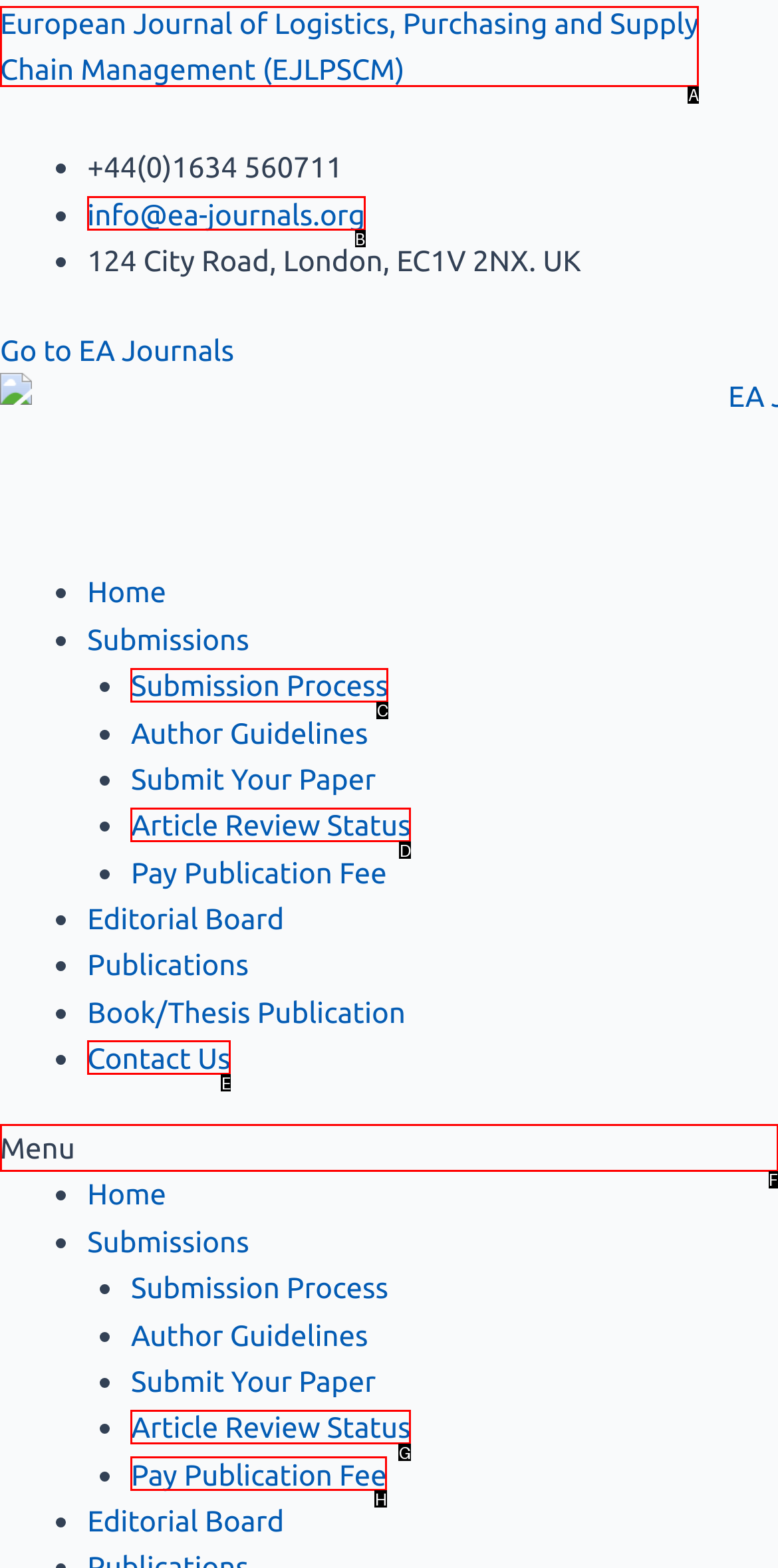Select the letter of the UI element you need to click on to fulfill this task: Toggle the menu. Write down the letter only.

F